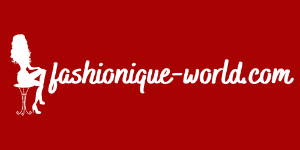Give a one-word or one-phrase response to the question: 
What is the subject of the stylized silhouette?

A seated woman